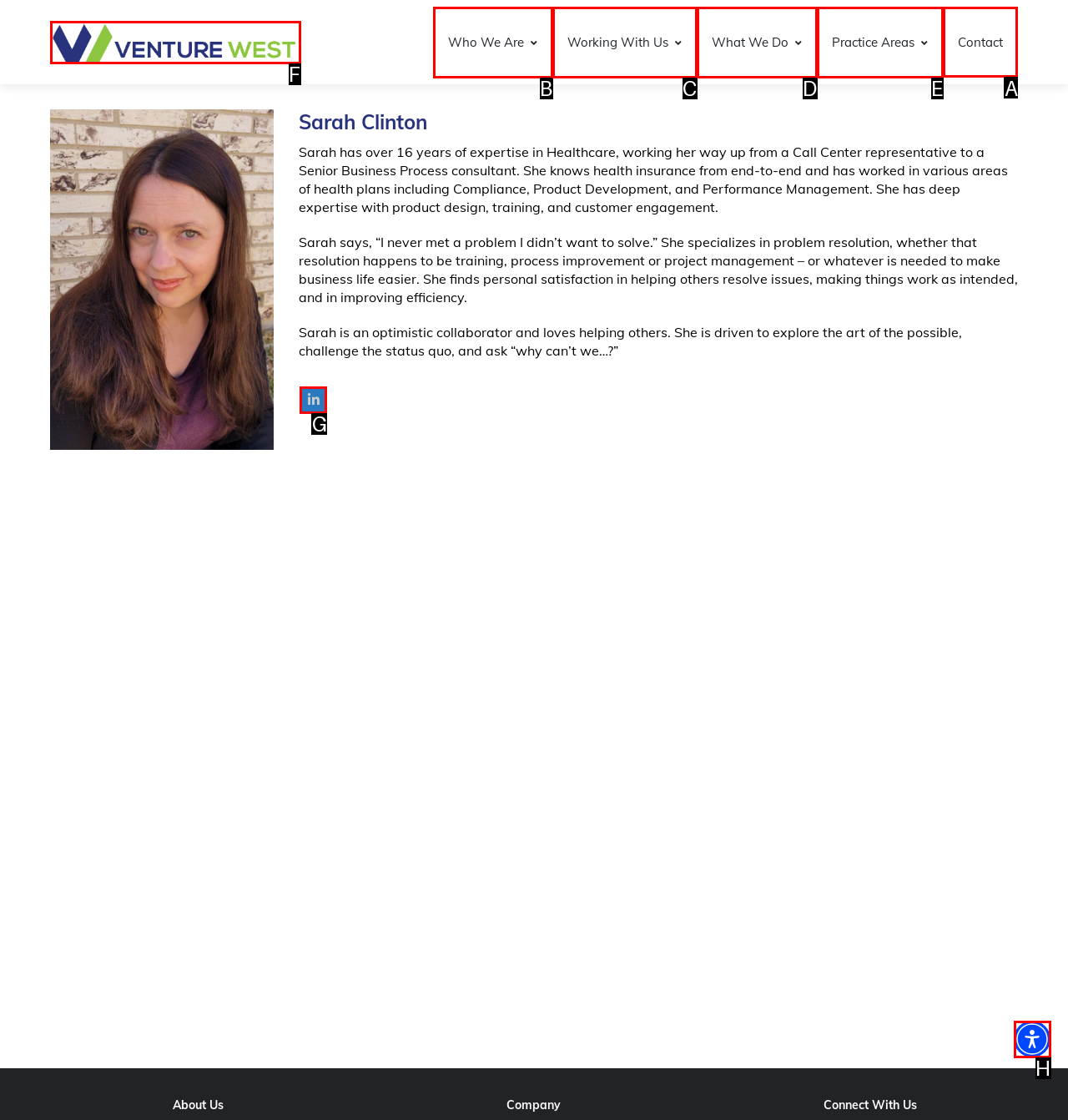Tell me which option I should click to complete the following task: Contact Venture West Group
Answer with the option's letter from the given choices directly.

A